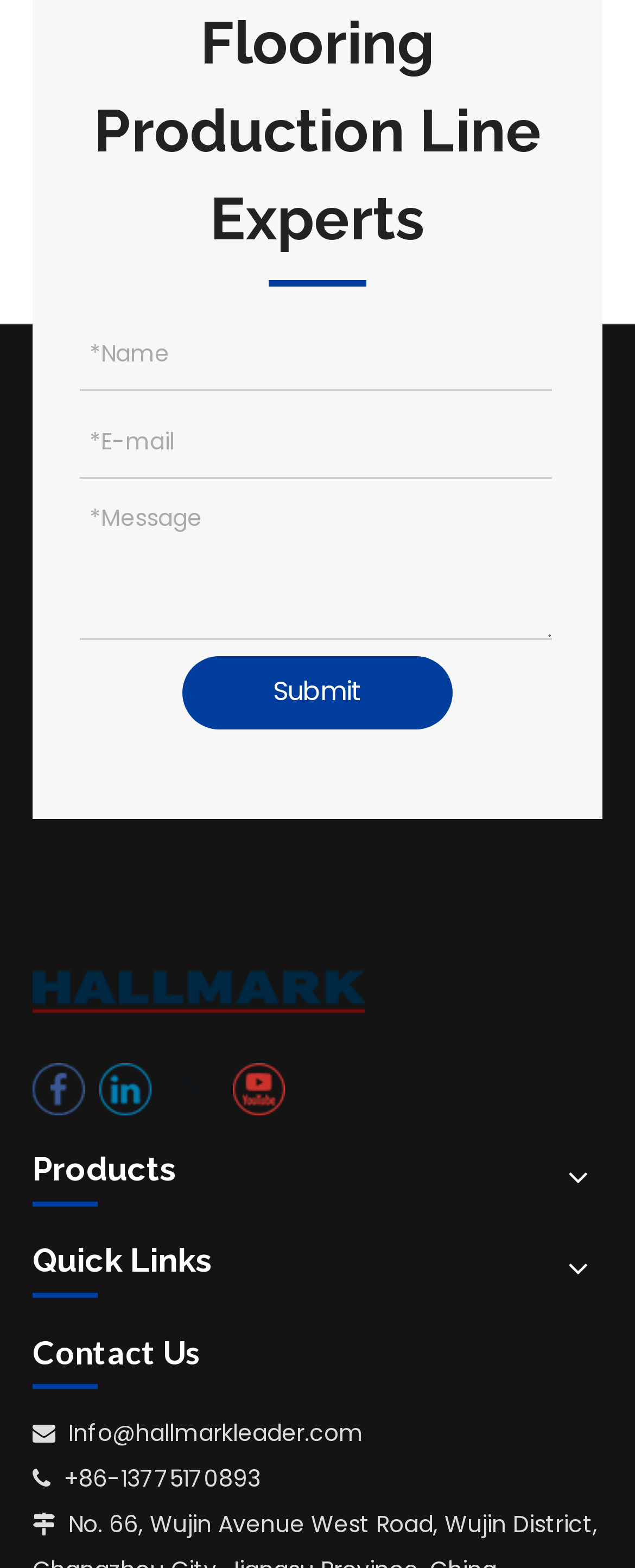What is the email address provided?
Carefully examine the image and provide a detailed answer to the question.

The email address is displayed next to an icon, and it is a contact email address for the website owner or administrator.